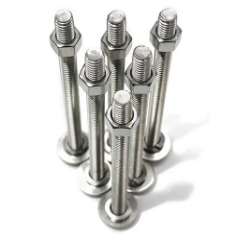Provide your answer in a single word or phrase: 
What category do these fasteners likely fall under?

Super Duplex Fastener